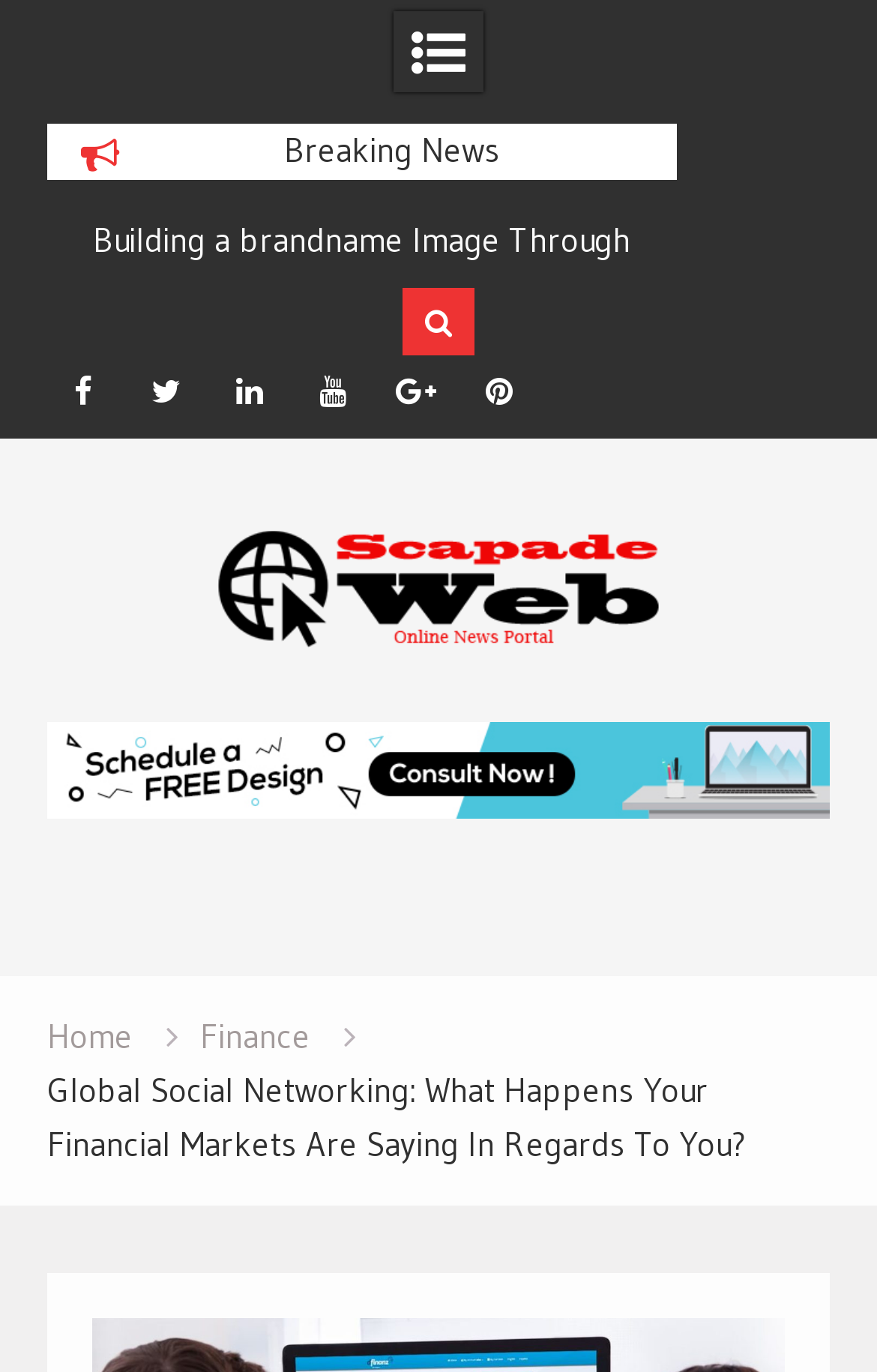Determine the coordinates of the bounding box that should be clicked to complete the instruction: "Click on Facebook". The coordinates should be represented by four float numbers between 0 and 1: [left, top, right, bottom].

[0.053, 0.259, 0.135, 0.311]